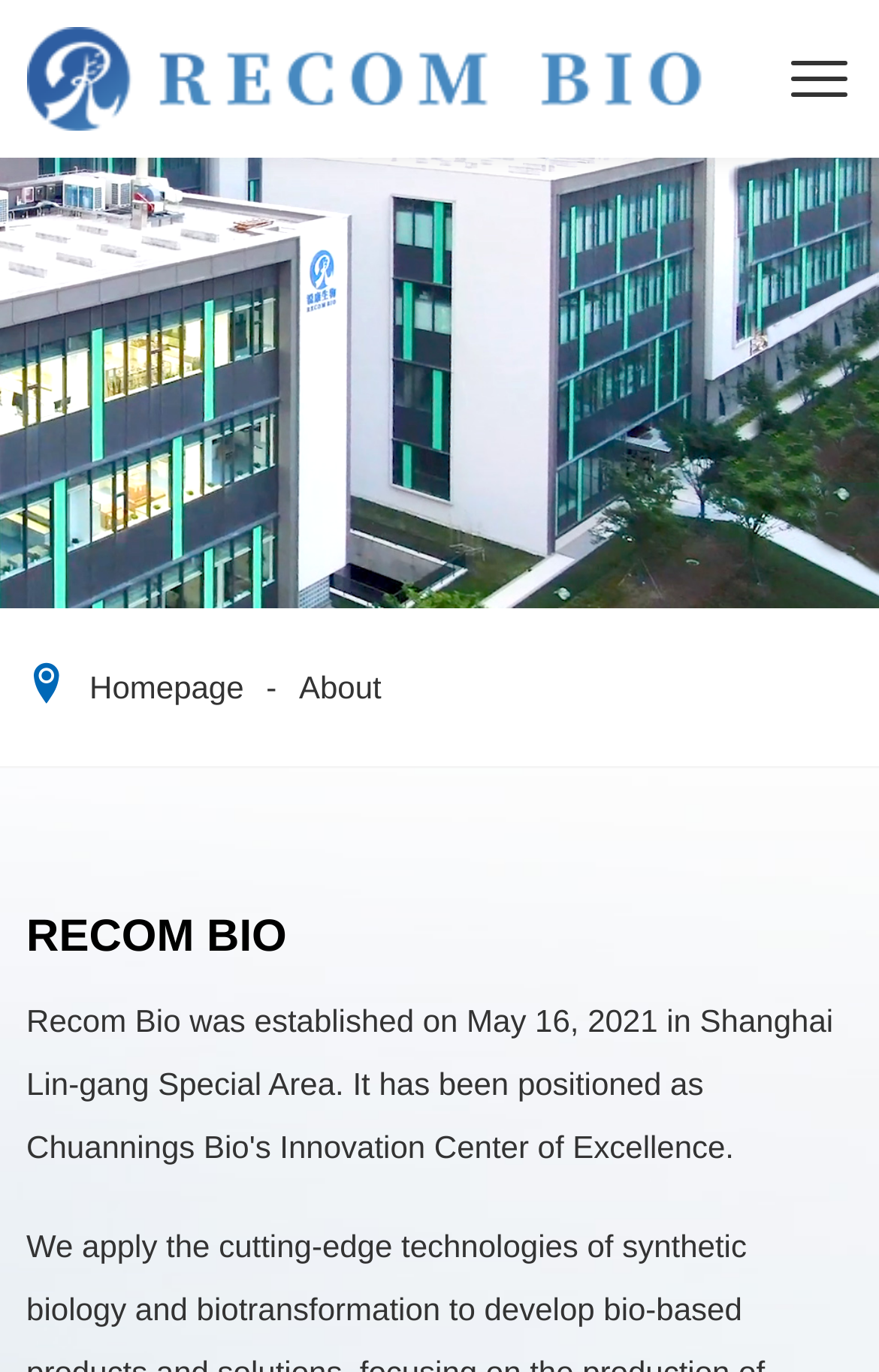Determine the bounding box coordinates of the UI element described below. Use the format (top-left x, top-left y, bottom-right x, bottom-right y) with floating point numbers between 0 and 1: Homepage

[0.03, 0.488, 0.277, 0.514]